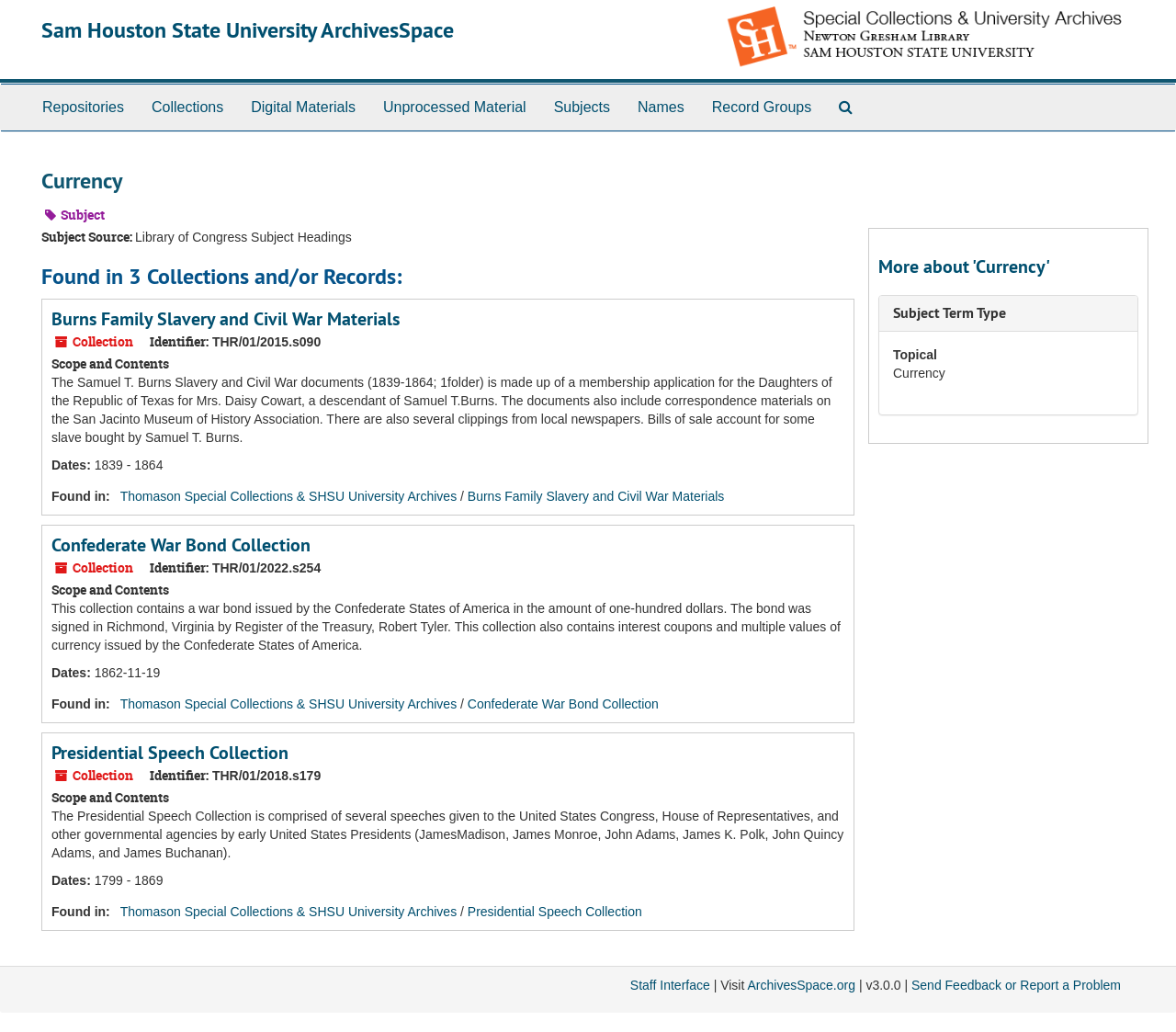Respond to the question below with a single word or phrase: What is the subject term type of 'Currency'?

Topical